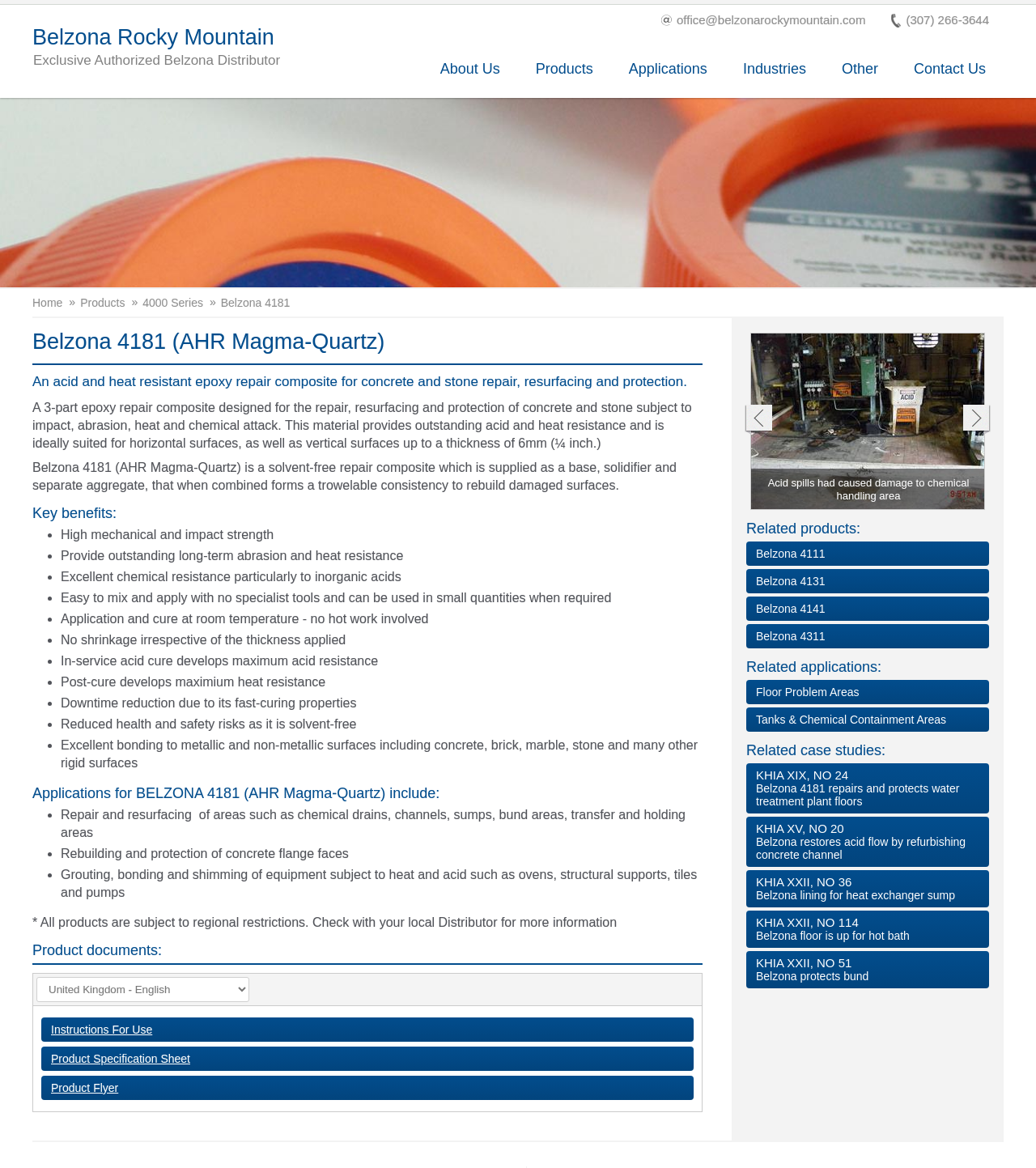Identify the bounding box for the described UI element: "Instructions For Use".

[0.04, 0.871, 0.67, 0.892]